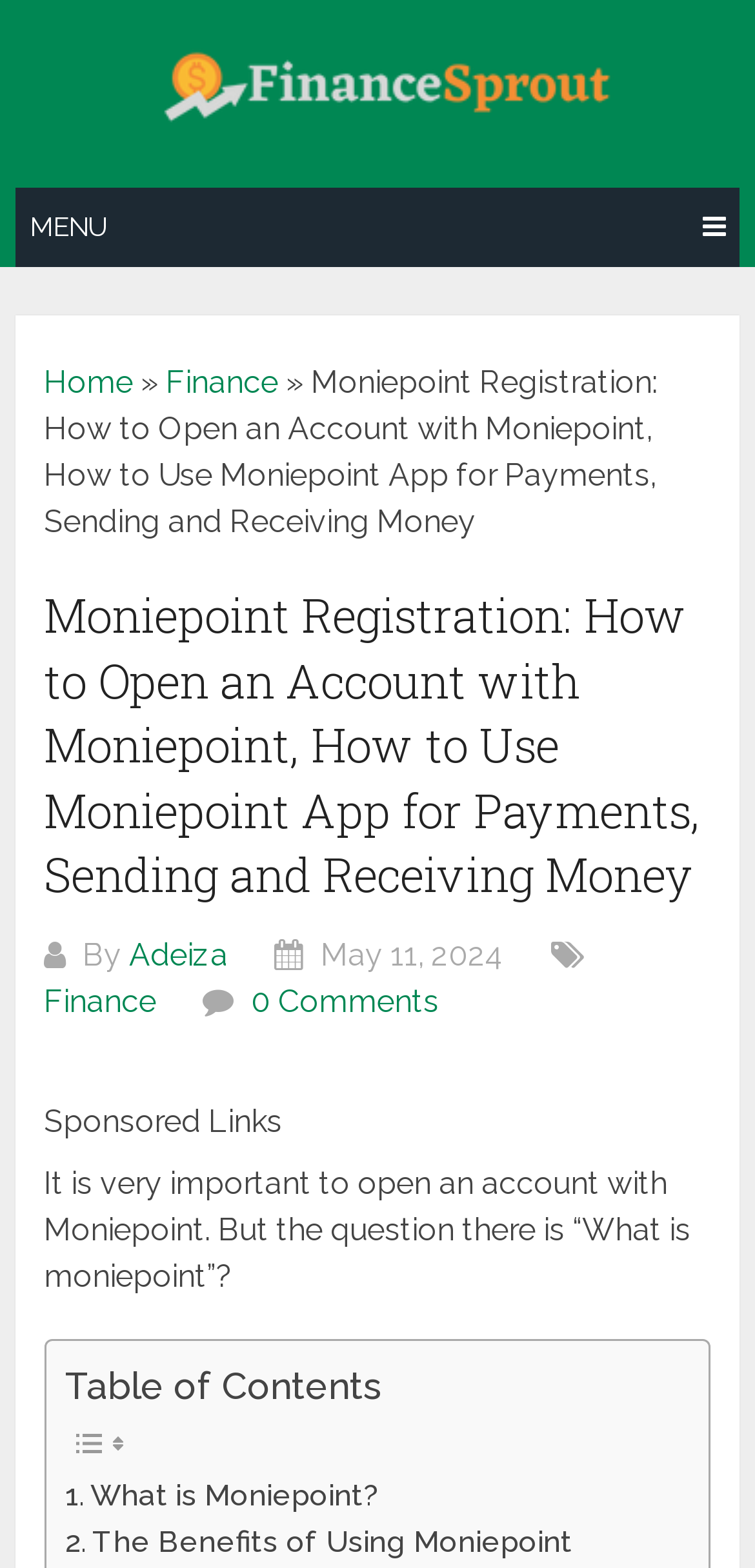How many comments does the article have?
Based on the image, provide your answer in one word or phrase.

0 Comments